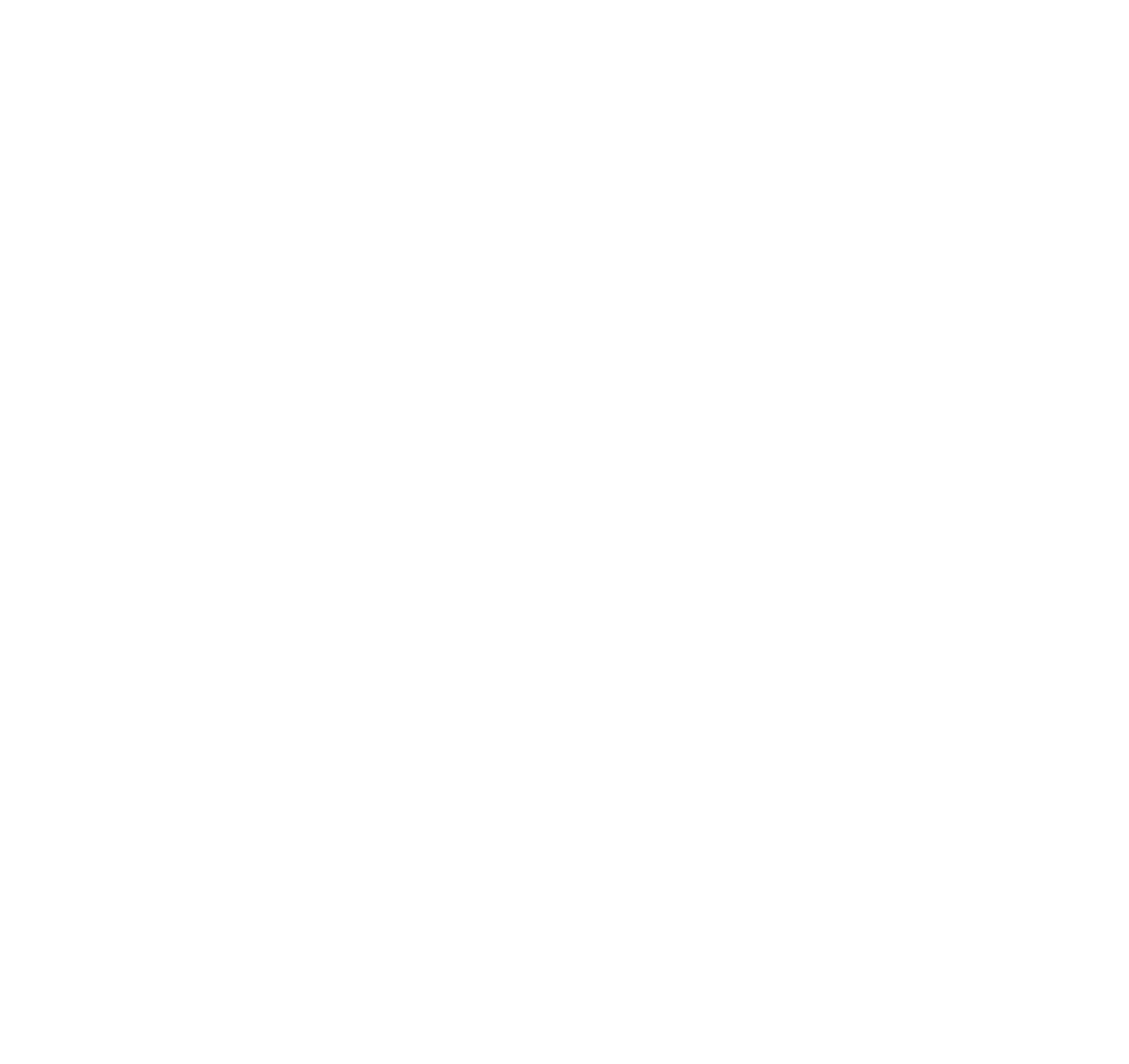Locate the coordinates of the bounding box for the clickable region that fulfills this instruction: "Click on the 'Home' link".

[0.755, 0.025, 0.812, 0.091]